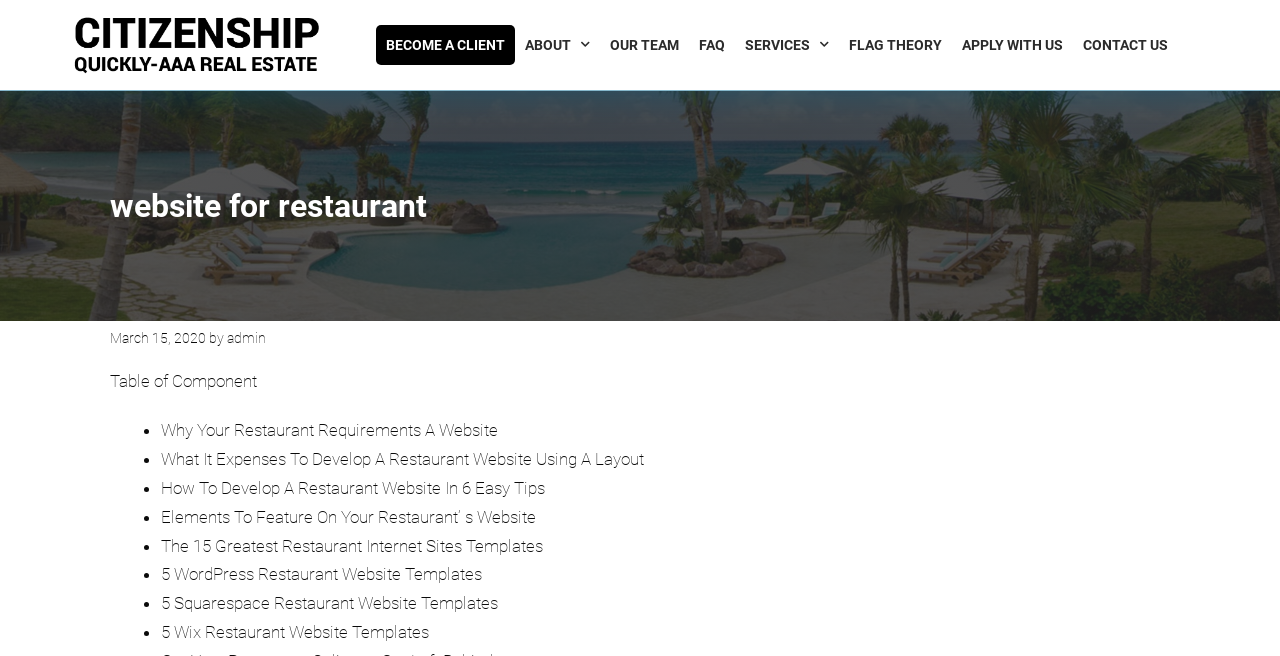Create an elaborate caption for the webpage.

This webpage is a website for a restaurant, with a prominent header section at the top featuring a series of links, including "BECOME A CLIENT", "ABOUT", "OUR TEAM", "FAQ", "SERVICES", "FLAG THEORY", "APPLY WITH US", and "CONTACT US". 

Below the header section, there is a title "website for restaurant" followed by a subheading that includes the date "March 15, 2020" and a link to "admin". 

The main content of the webpage is a list of articles or blog posts, each with a bullet point marker. The list includes titles such as "Why Your Restaurant Requirements A Website", "What It Expenses To Develop A Restaurant Website Using A Layout", "How To Develop A Restaurant Website In 6 Easy Tips", and several others related to restaurant websites. 

The webpage has a clean and organized layout, with clear headings and concise text. The links and articles are arranged in a logical and easy-to-follow manner, making it easy for users to navigate and find the information they need.